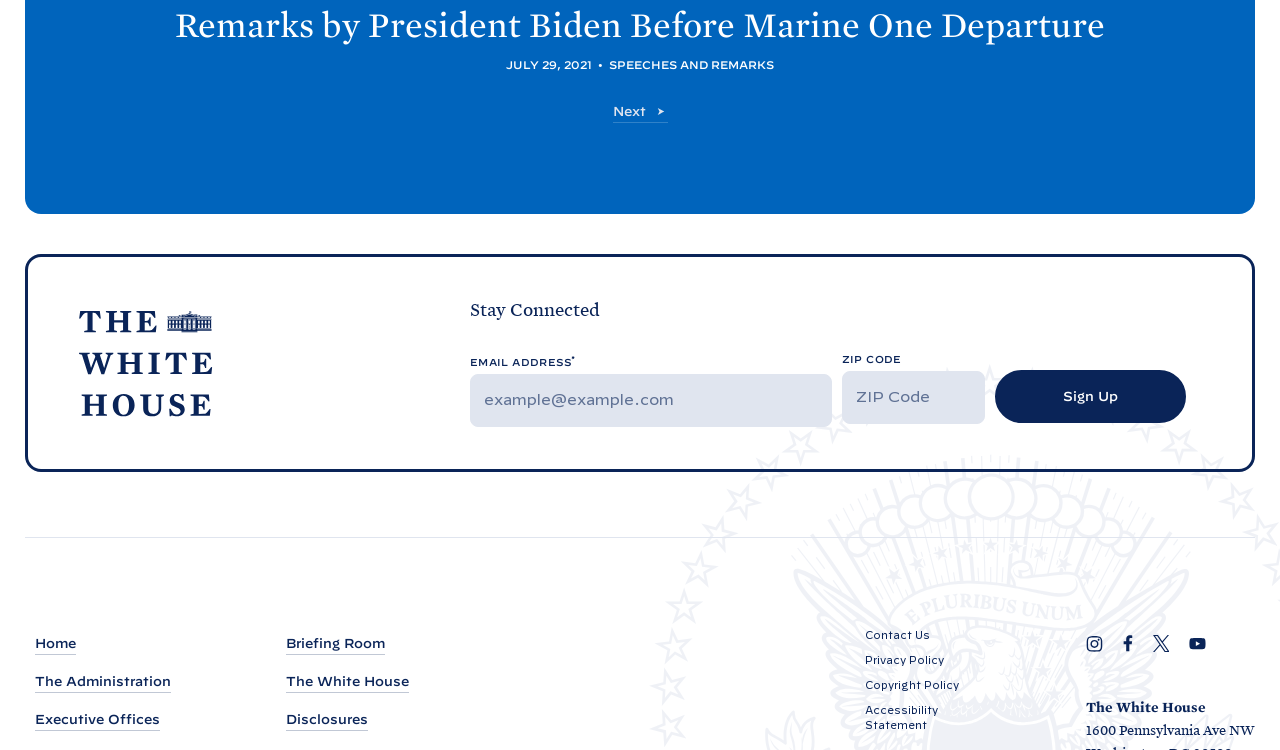Based on the image, please elaborate on the answer to the following question:
What is the date of the speech?

I found the date of the speech by looking at the static text element that says 'JULY 29, 2021' which is located below the time element.